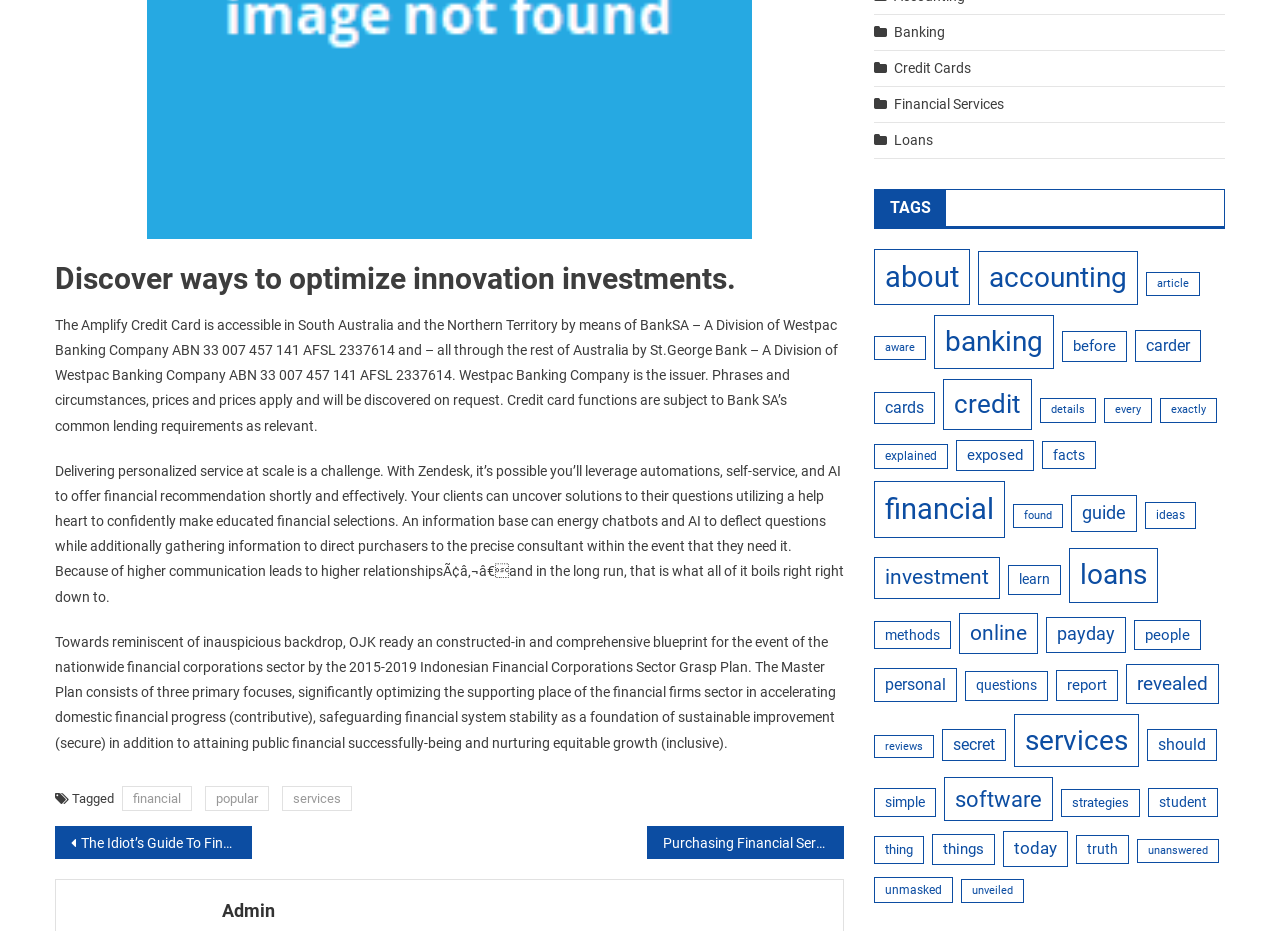Identify the bounding box for the element characterized by the following description: "services".

[0.22, 0.844, 0.275, 0.871]